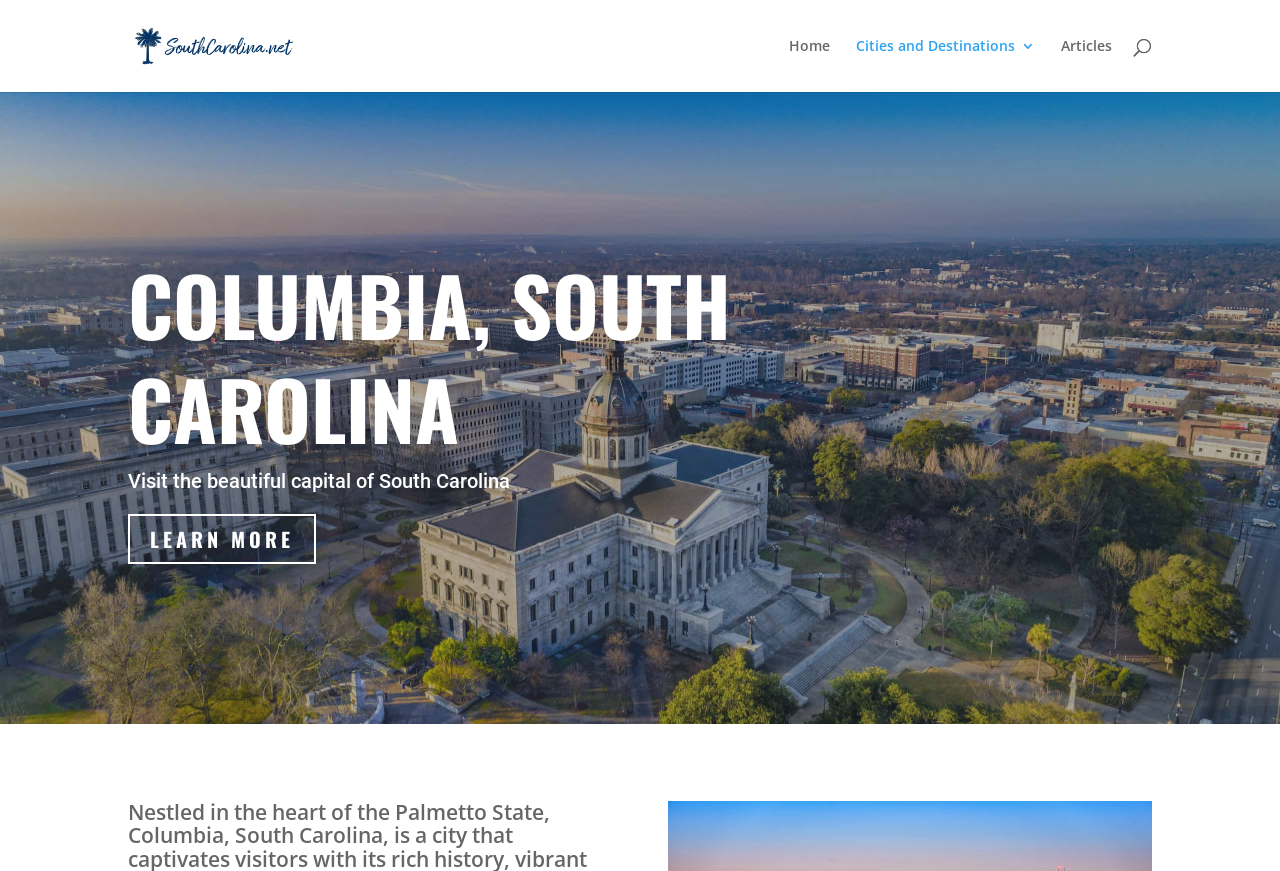Answer the question below in one word or phrase:
What is the name of the city?

Columbia